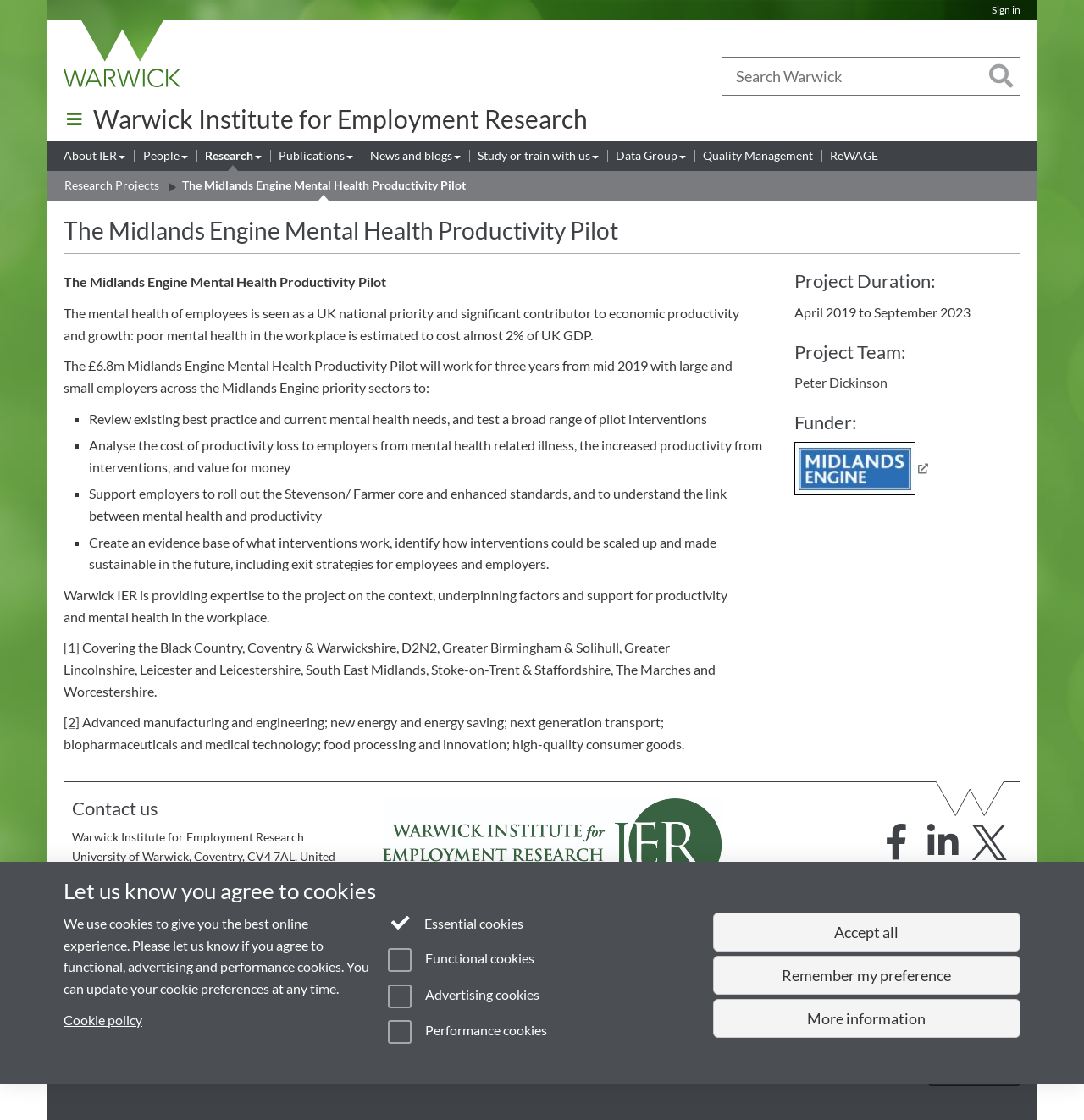Using the description: "Privacy policy", determine the UI element's bounding box coordinates. Ensure the coordinates are in the format of four float numbers between 0 and 1, i.e., [left, top, right, bottom].

None